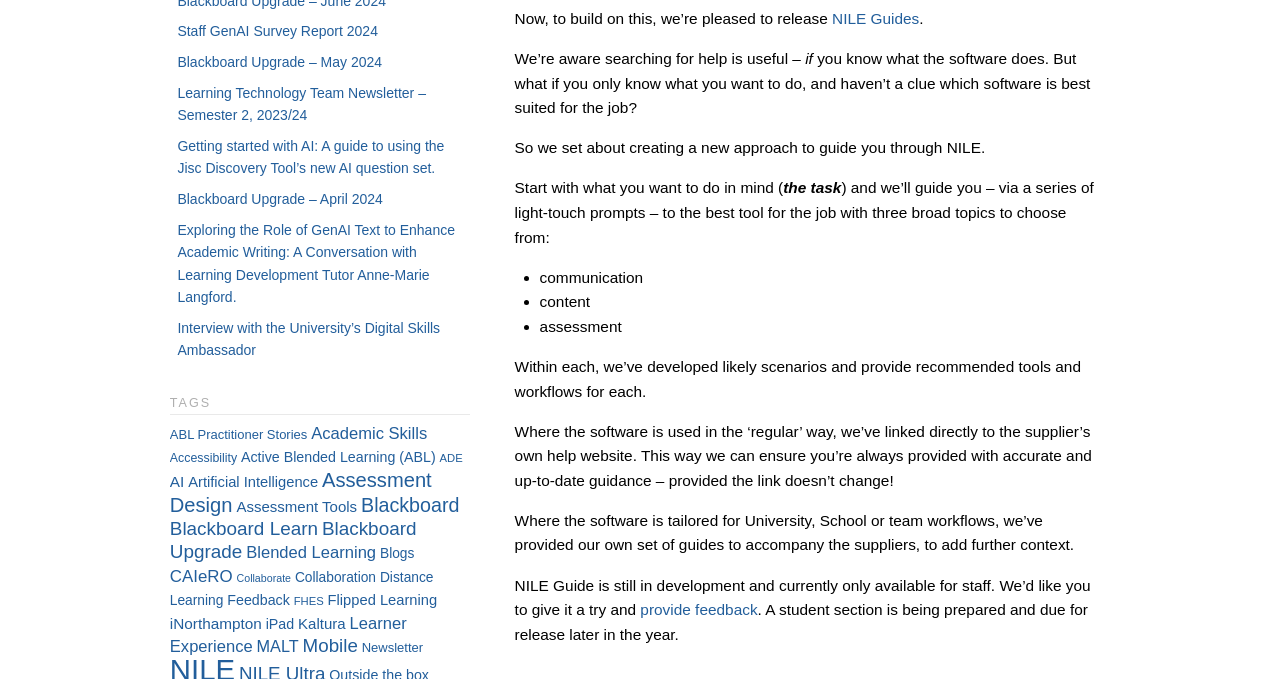Given the webpage screenshot, identify the bounding box of the UI element that matches this description: "ABL Practitioner Stories".

[0.133, 0.628, 0.24, 0.65]